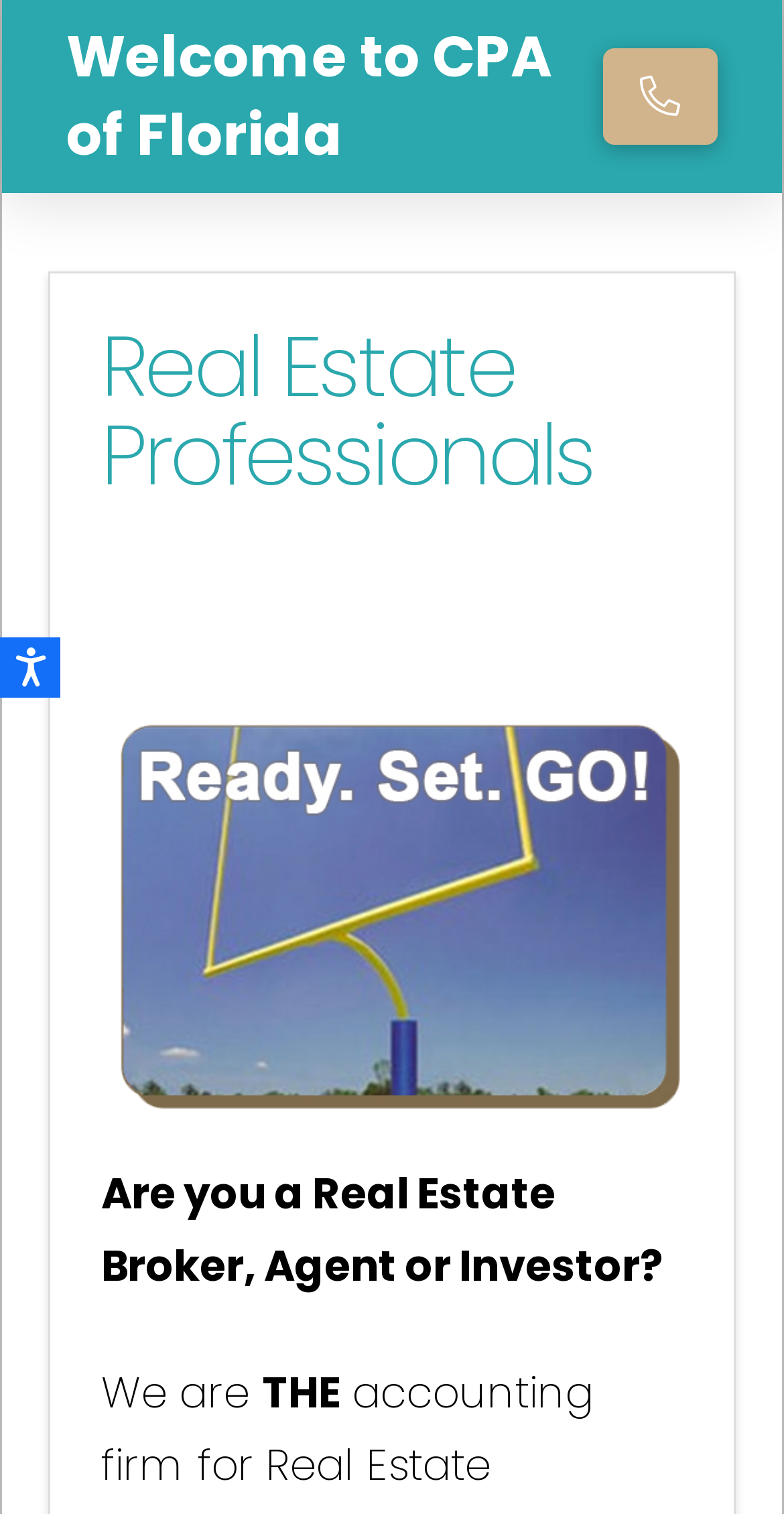What is the main purpose of the company? Based on the screenshot, please respond with a single word or phrase.

Helping Real Estate Professionals